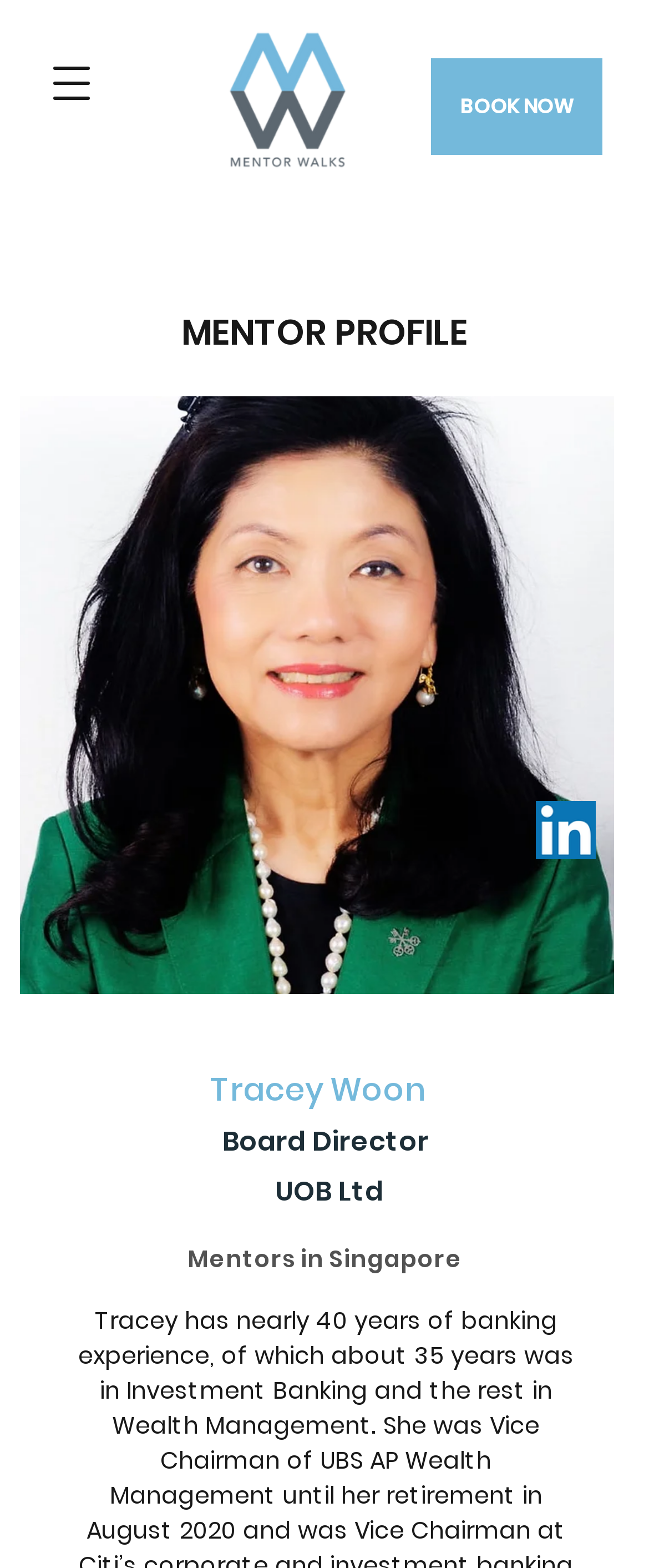Find and provide the bounding box coordinates for the UI element described with: "BOOK NOW".

[0.665, 0.038, 0.929, 0.099]